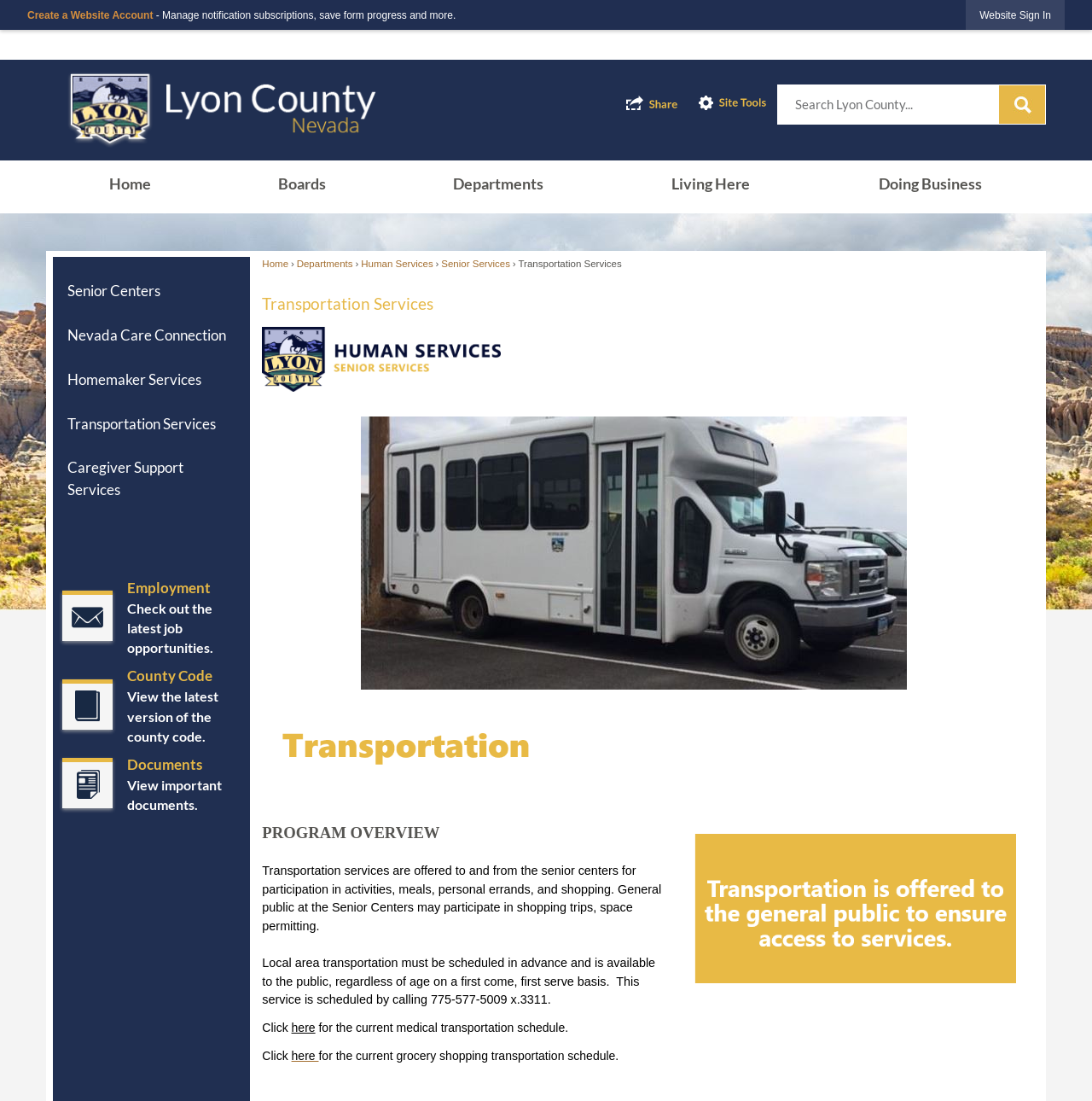Determine the bounding box coordinates for the HTML element described here: "Human Services".

[0.331, 0.235, 0.397, 0.244]